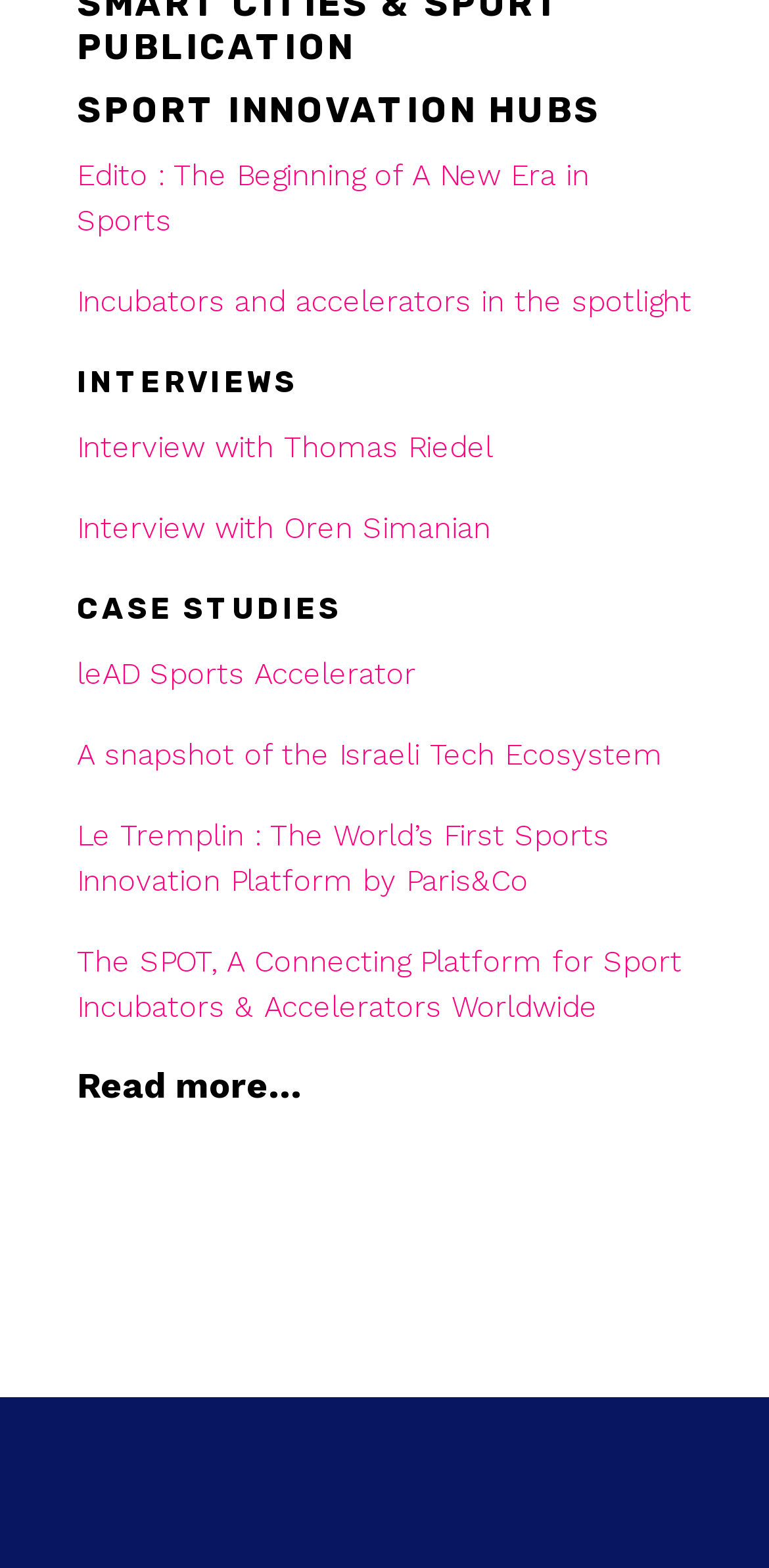What is the name of the sports accelerator mentioned on the webpage?
With the help of the image, please provide a detailed response to the question.

One of the links under the 'CASE STUDIES' heading is titled 'leAD Sports Accelerator', which suggests that it is a sports accelerator mentioned on the webpage.